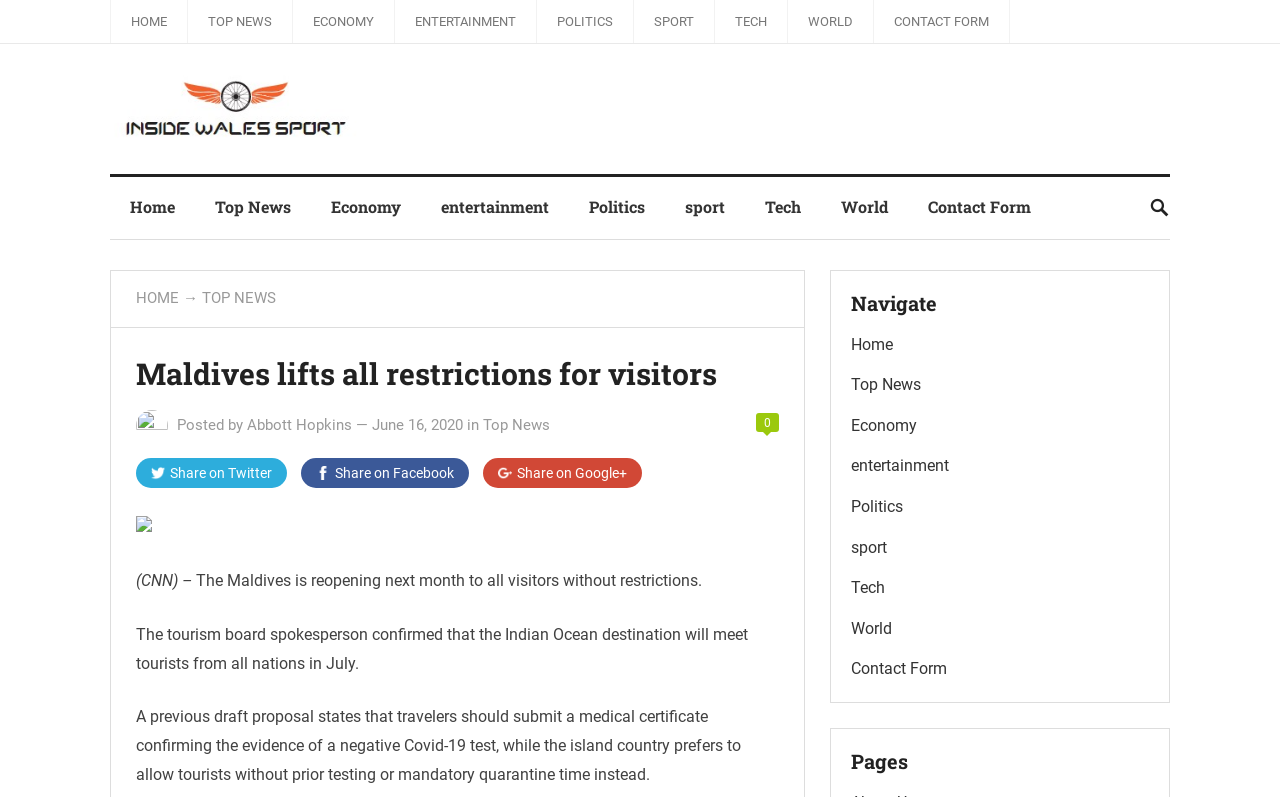Based on the provided description, "parent_node: Posted by Abbott Hopkins", find the bounding box of the corresponding UI element in the screenshot.

[0.106, 0.521, 0.135, 0.544]